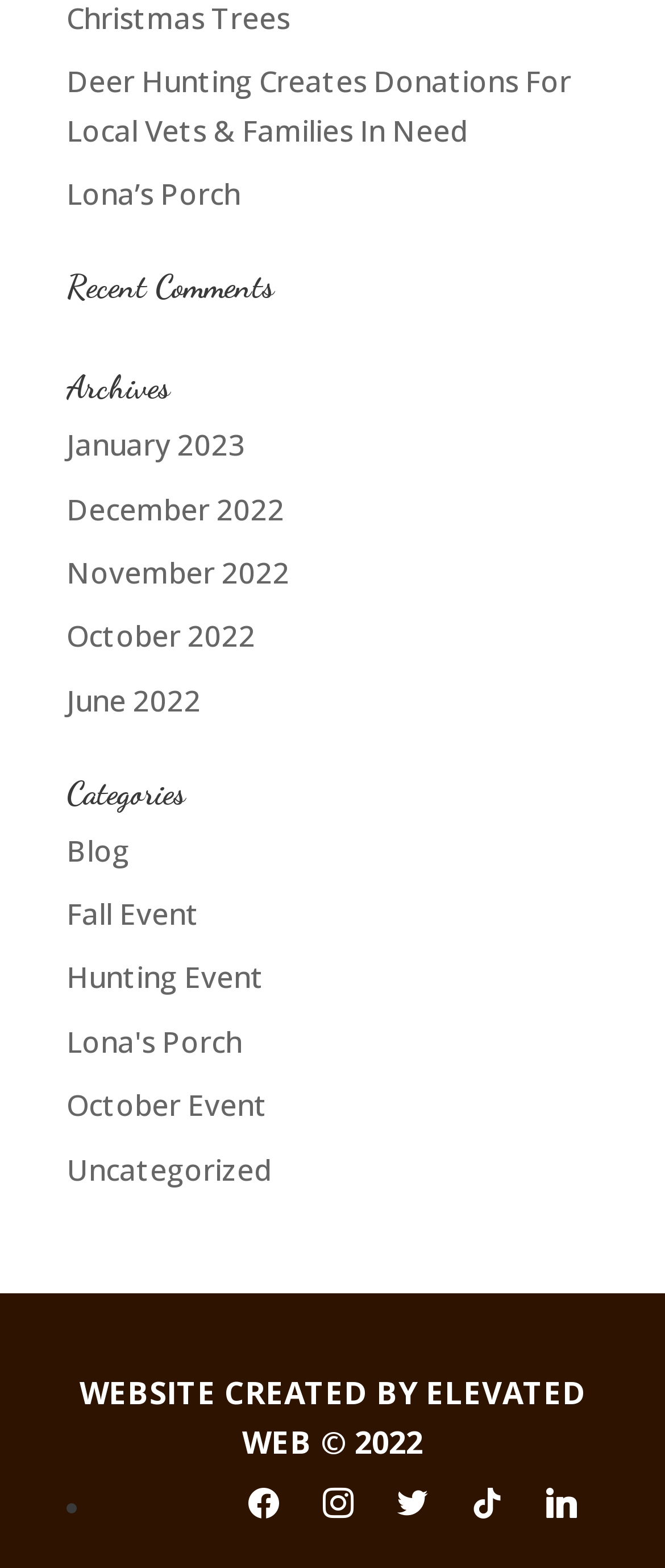Determine the bounding box coordinates of the target area to click to execute the following instruction: "View archives for January 2023."

[0.1, 0.271, 0.369, 0.296]